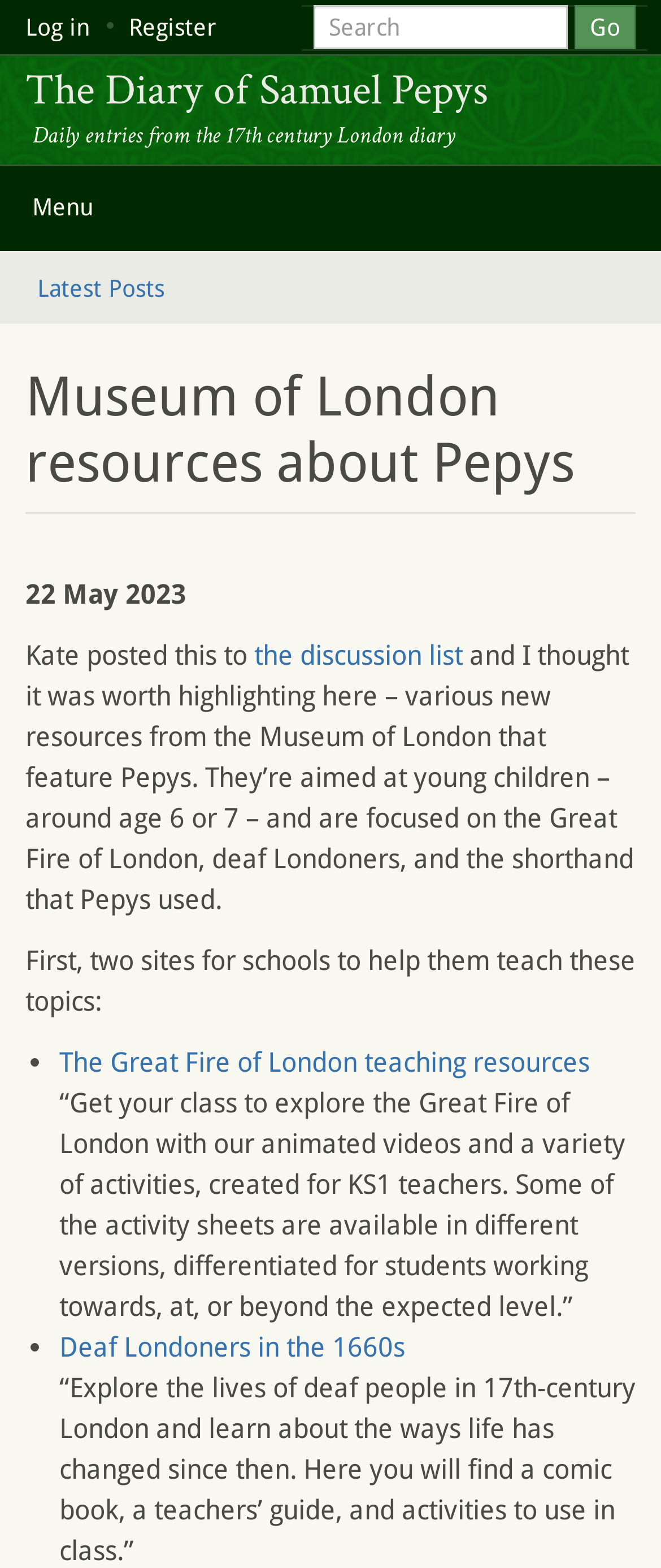Detail the various sections and features of the webpage.

The webpage is about the Museum of London's resources related to Samuel Pepys, a 17th-century London diarist. At the top, there is a heading that reads "The Diary of Samuel Pepys" with a link to the diary. Below this, there is a brief description of the diary, stating that it contains daily entries from 17th-century London.

To the top left, there is a button labeled "Menu". On the same horizontal level, there are three links: "Latest Posts", "Log in", and "Register". A search bar is located at the top right, with a "Go" button next to it.

Below the search bar, there is a header section that contains the title "Museum of London resources about Pepys". Underneath this title, there is a date "22 May 2023" and a brief description of a post made by Kate to a discussion list. The post highlights new resources from the Museum of London that feature Pepys, aimed at young children around age 6 or 7.

The resources are focused on the Great Fire of London, deaf Londoners, and the shorthand that Pepys used. There are two links to teaching resources: one for the Great Fire of London and another for deaf Londoners in the 1660s. Each link is accompanied by a brief description of the resources available.